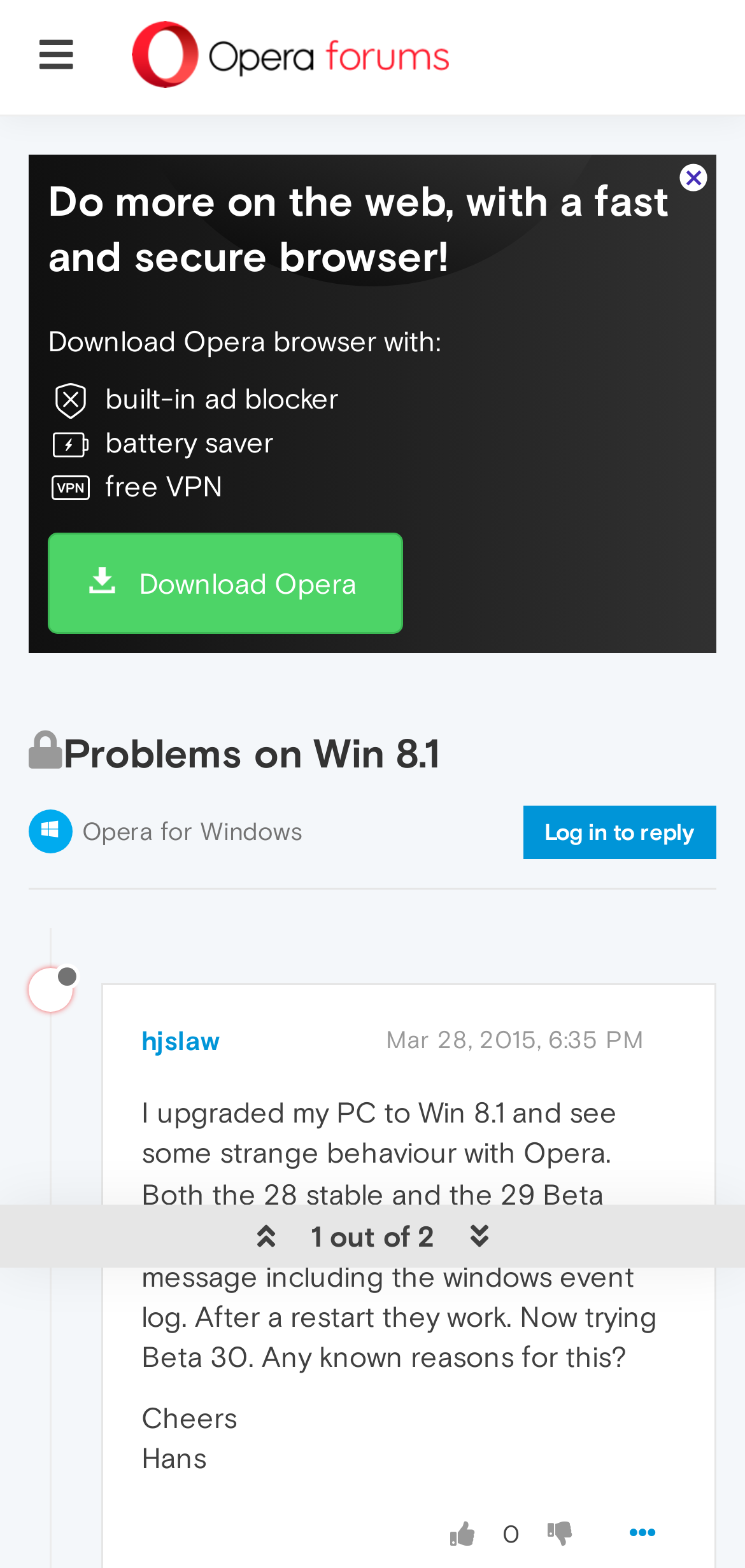How many replies are there to the post?
Please use the image to deliver a detailed and complete answer.

The number of replies to the post can be found in the link '1 out of 2' which appears on the page, indicating that there is one reply out of a total of two possible replies.